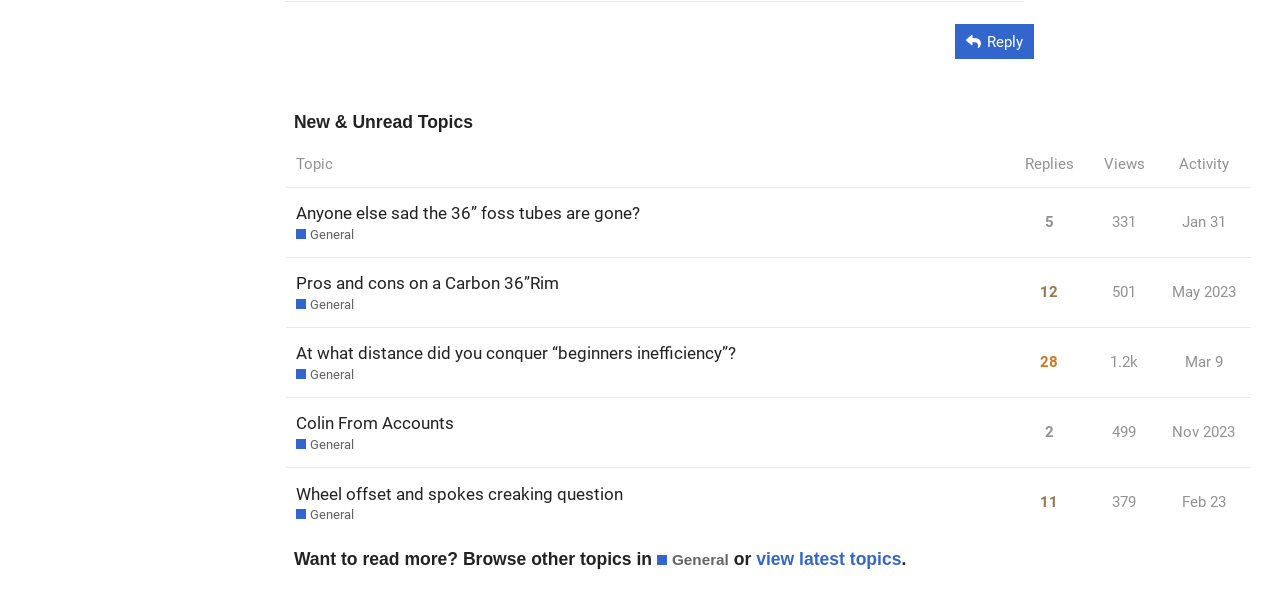Answer the following query concisely with a single word or phrase:
What is the title of the first topic?

Anyone else sad the 36” foss tubes are gone?